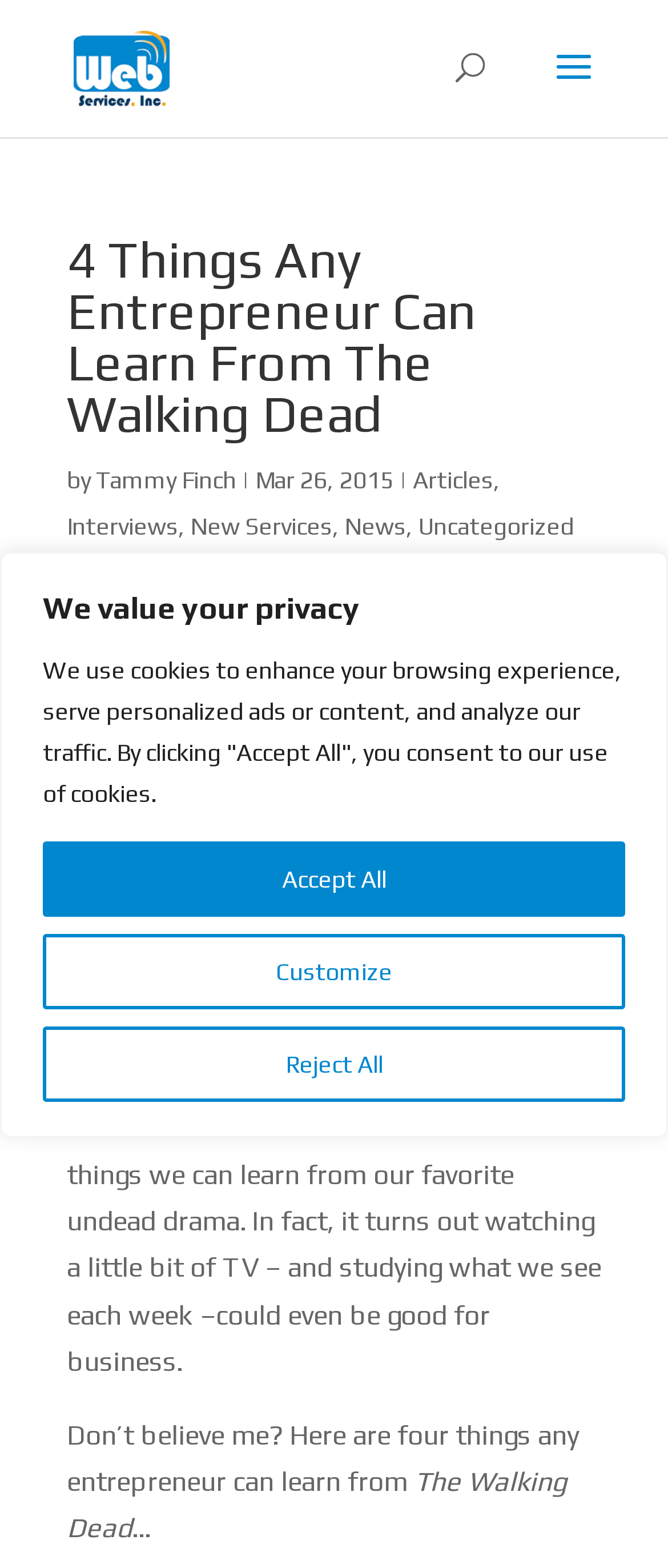What is the company name mentioned on the webpage?
Based on the screenshot, answer the question with a single word or phrase.

Web Services, Inc.